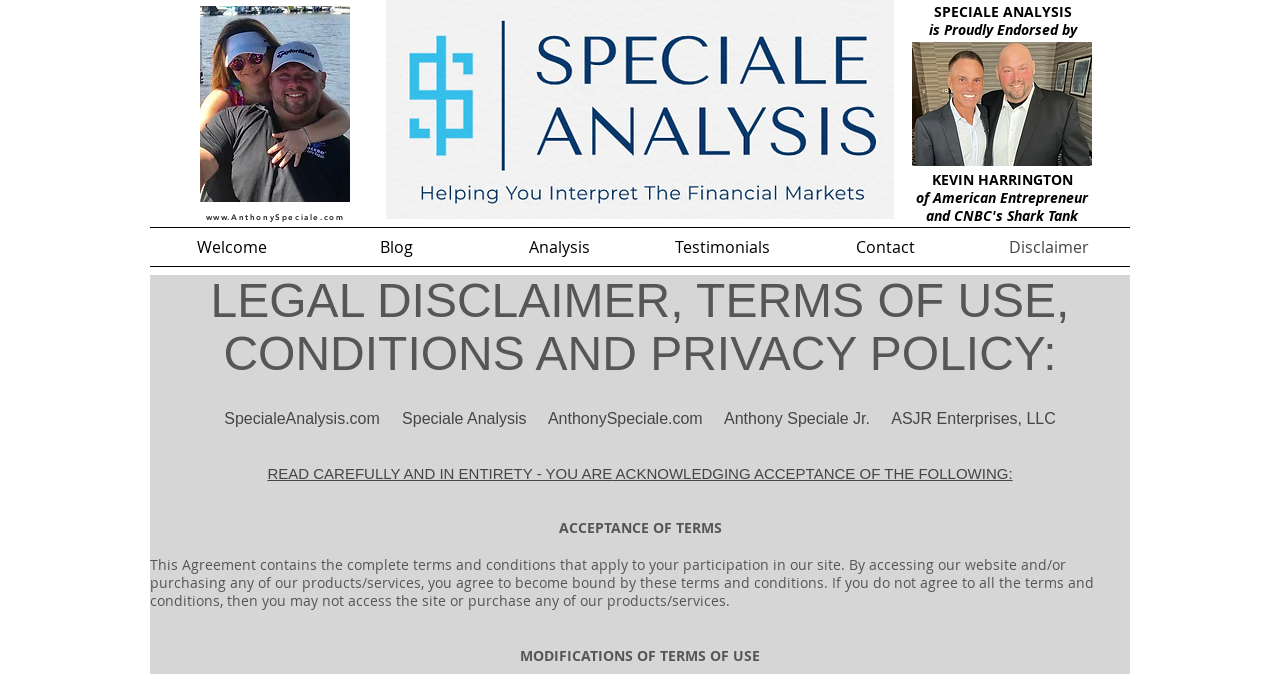What is the purpose of the website?
Can you offer a detailed and complete answer to this question?

The website has links to 'Analysis', 'Testimonials', and 'Contact' pages, which implies that it provides some kind of analysis services. Additionally, the presence of a 'Disclaimer' page suggests that the website is providing some kind of professional services.